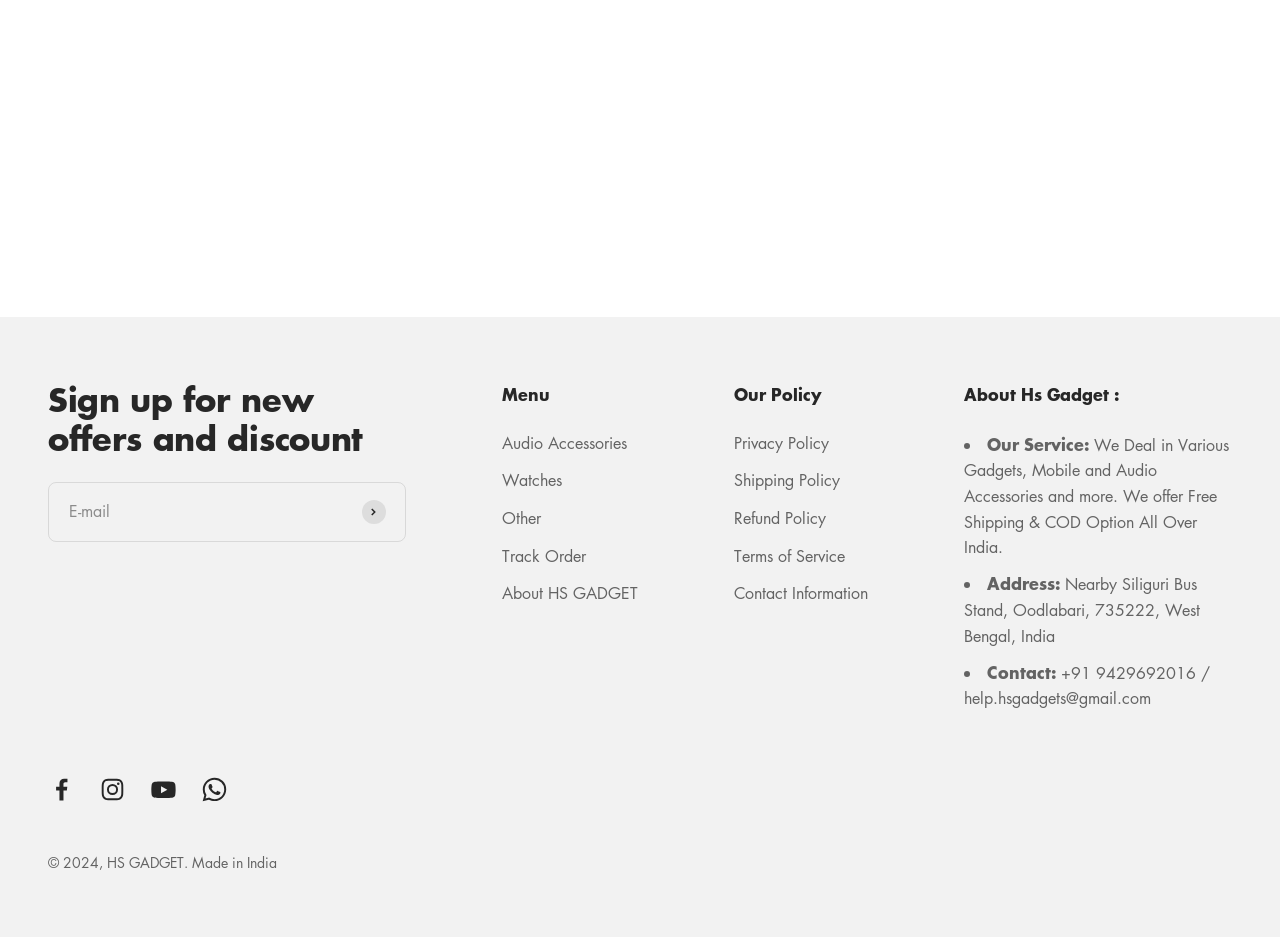What social media platforms can you follow the company on?
Refer to the image and offer an in-depth and detailed answer to the question.

The company's social media presence is mentioned at the bottom of the webpage, where you can find links to follow them on Facebook, Instagram, YouTube, and WhatsApp.